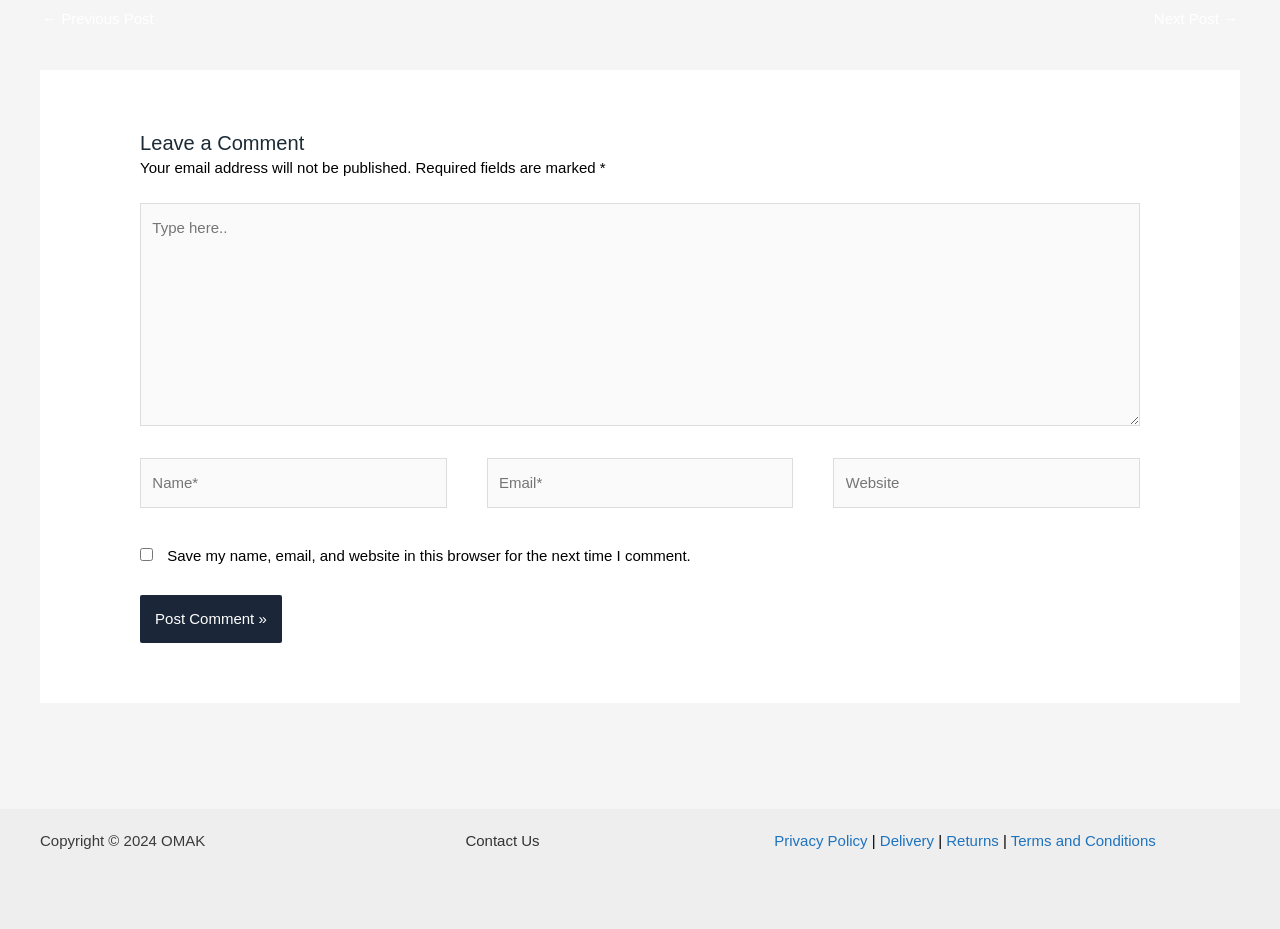What is the copyright information displayed at the bottom of the webpage? 
We need a detailed and meticulous answer to the question.

The copyright information displayed at the bottom of the webpage indicates that the content on the website is owned by OMAK and is protected by copyright law. The year 2024 is the year of copyright.